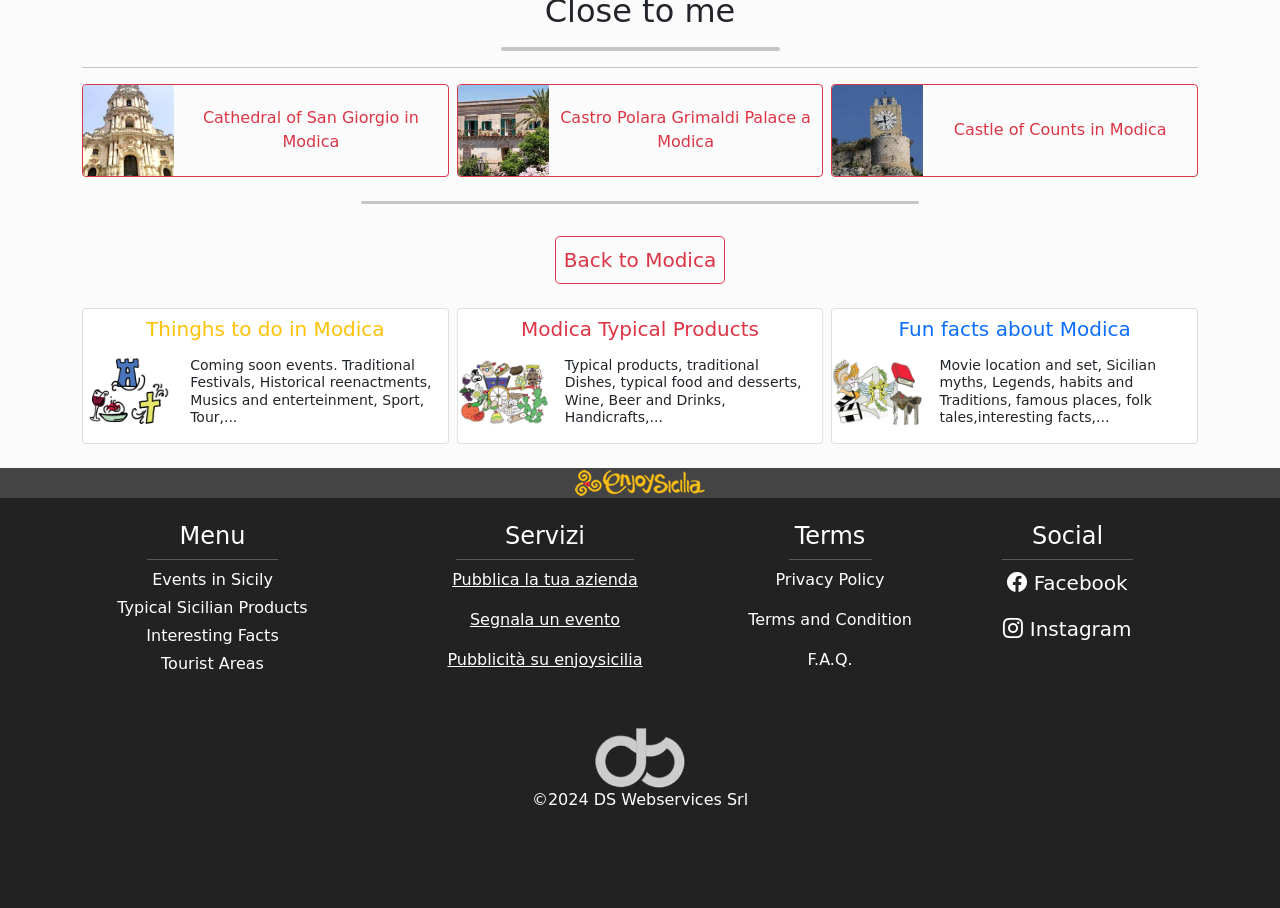Extract the bounding box for the UI element that matches this description: "F.A.Q.".

[0.631, 0.716, 0.666, 0.737]